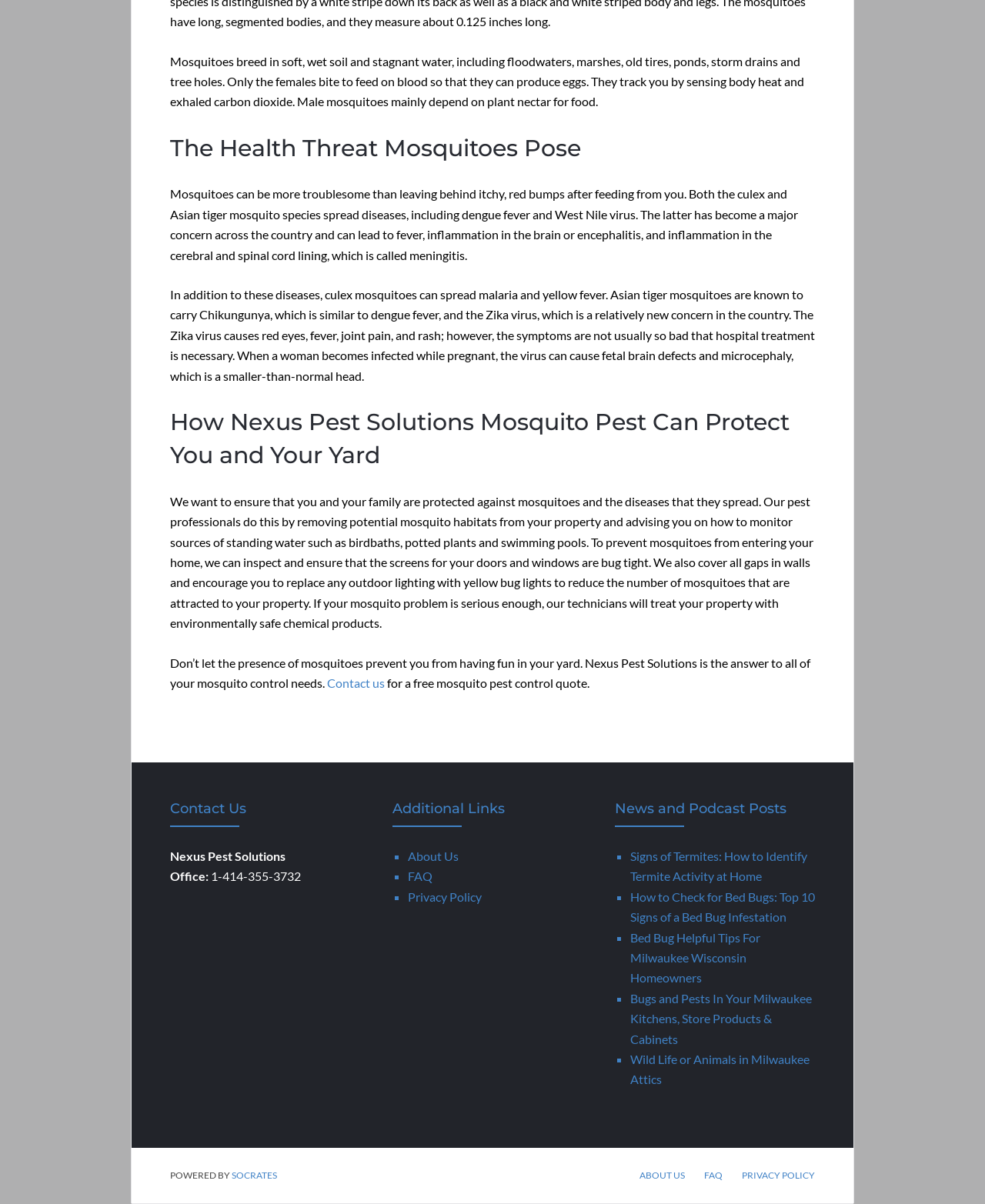Provide the bounding box coordinates for the specified HTML element described in this description: "Socrates". The coordinates should be four float numbers ranging from 0 to 1, in the format [left, top, right, bottom].

[0.235, 0.971, 0.281, 0.981]